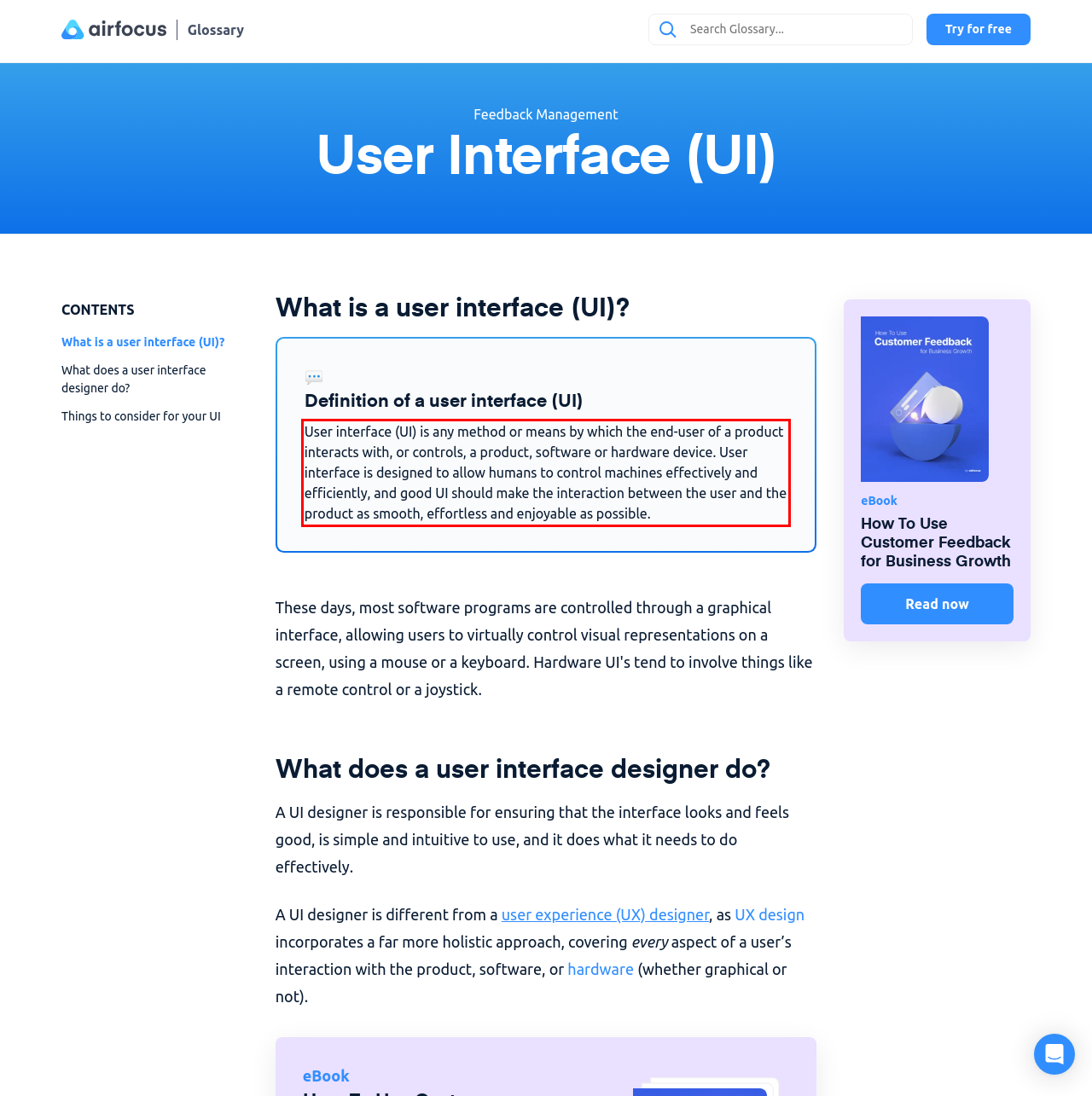You are provided with a screenshot of a webpage featuring a red rectangle bounding box. Extract the text content within this red bounding box using OCR.

User interface (UI) is any method or means by which the end-user of a product interacts with, or controls, a product, software or hardware device. User interface is designed to allow humans to control machines effectively and efficiently, and good UI should make the interaction between the user and the product as smooth, effortless and enjoyable as possible.